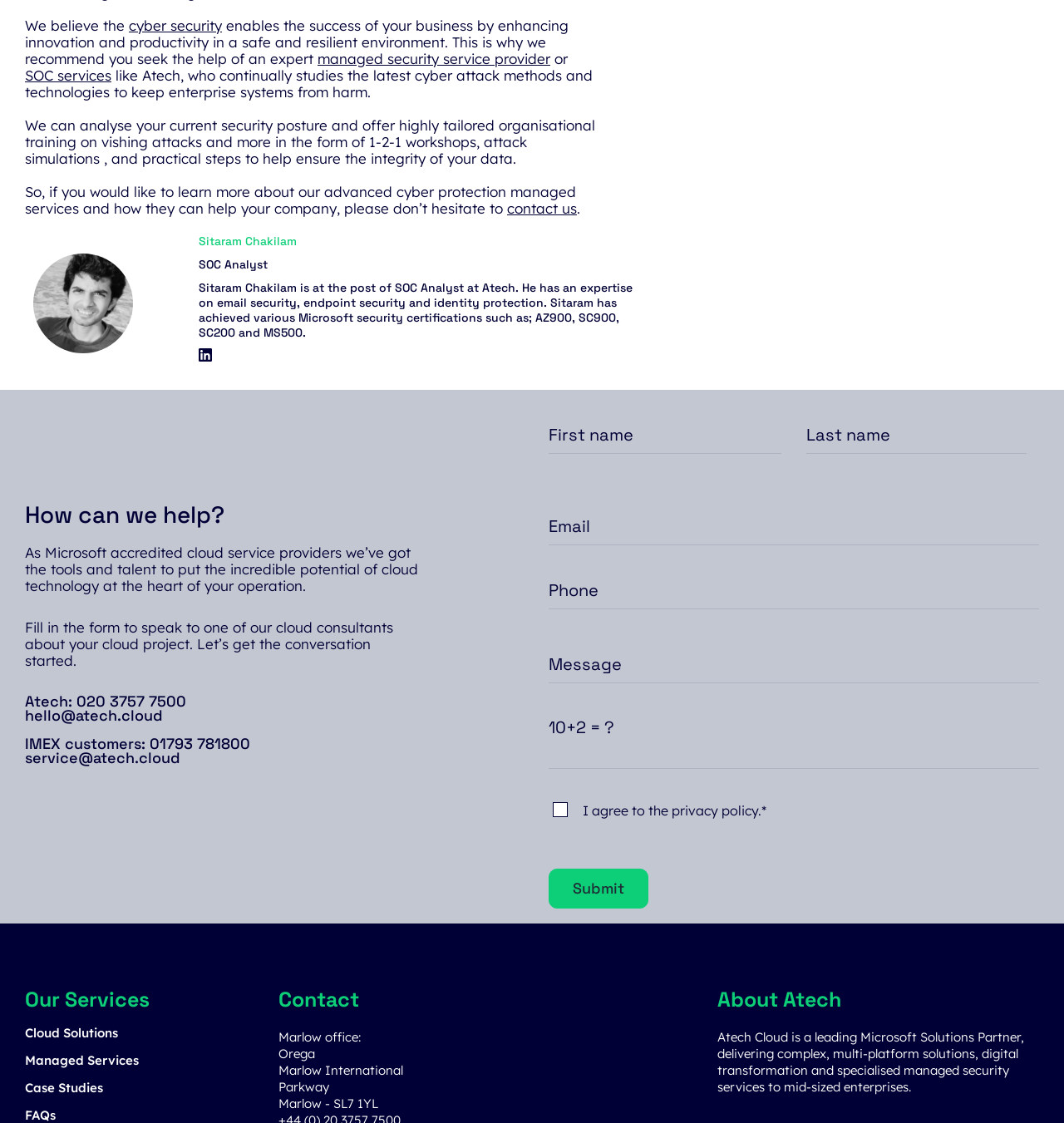Please identify the coordinates of the bounding box for the clickable region that will accomplish this instruction: "fill in the form to speak to one of our cloud consultants".

[0.514, 0.377, 0.733, 0.397]